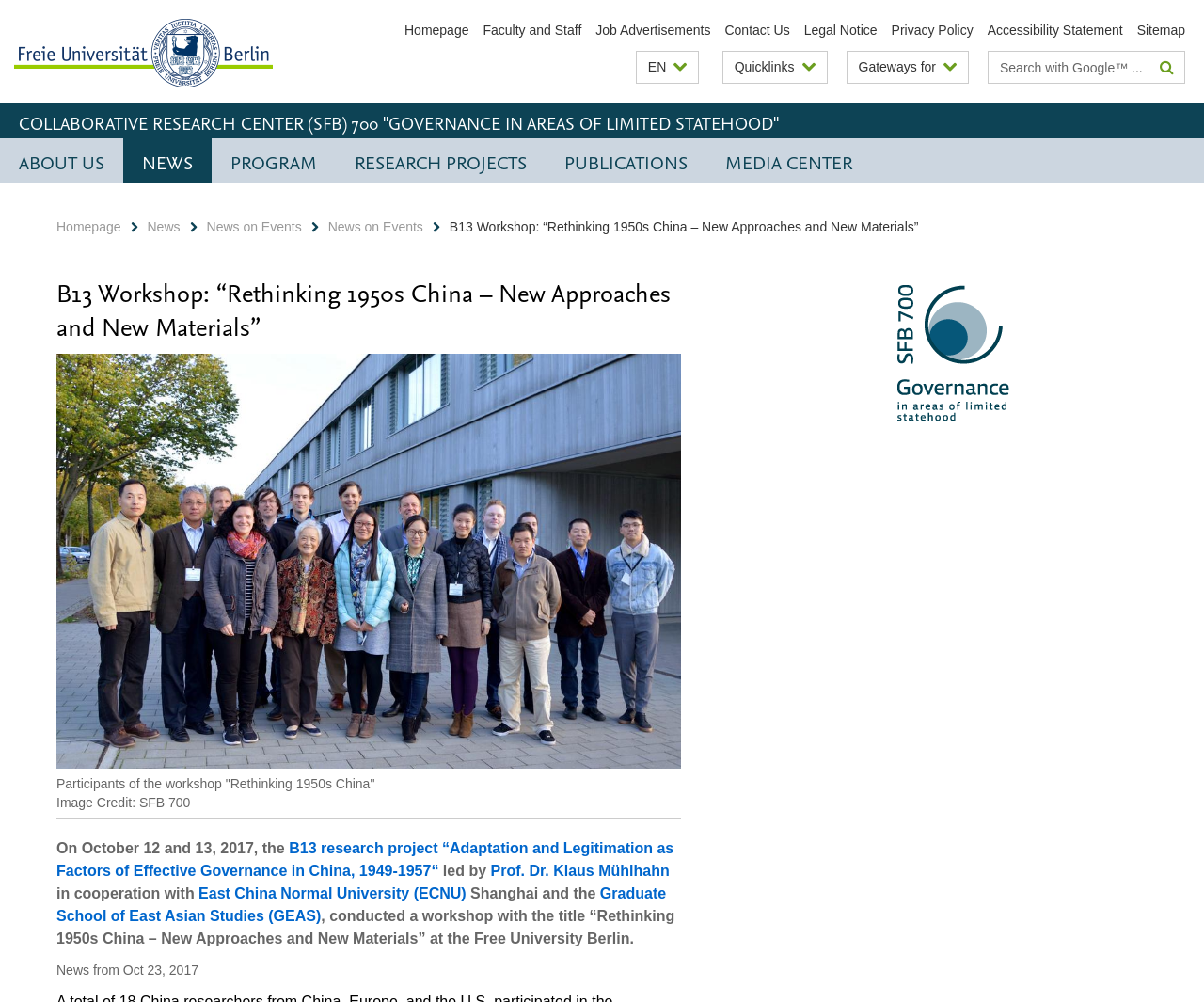Predict the bounding box for the UI component with the following description: "Privacy Policy".

[0.74, 0.023, 0.808, 0.038]